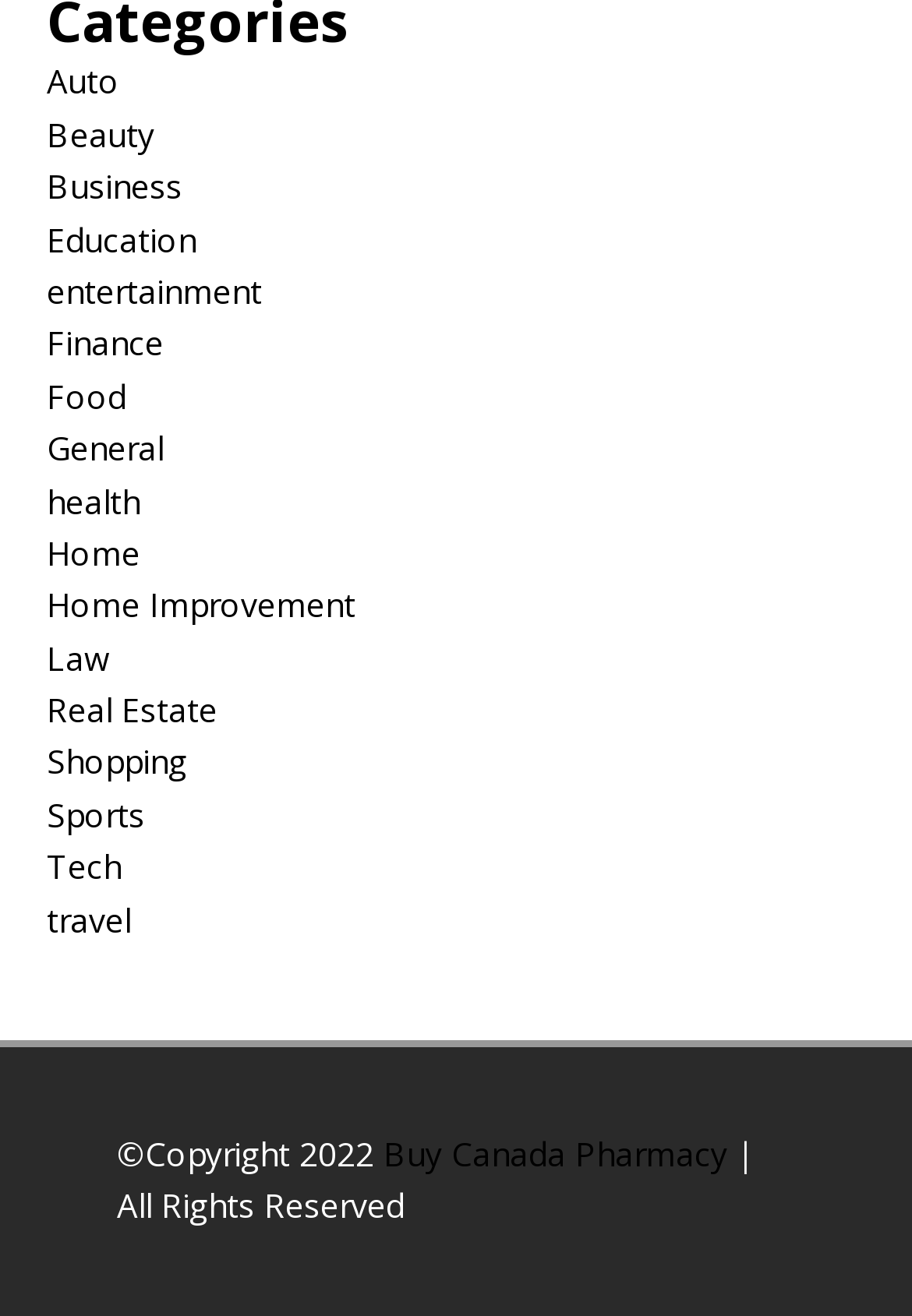Please identify the bounding box coordinates of the element I need to click to follow this instruction: "Check out the Buy Canada Pharmacy link".

[0.421, 0.86, 0.797, 0.893]